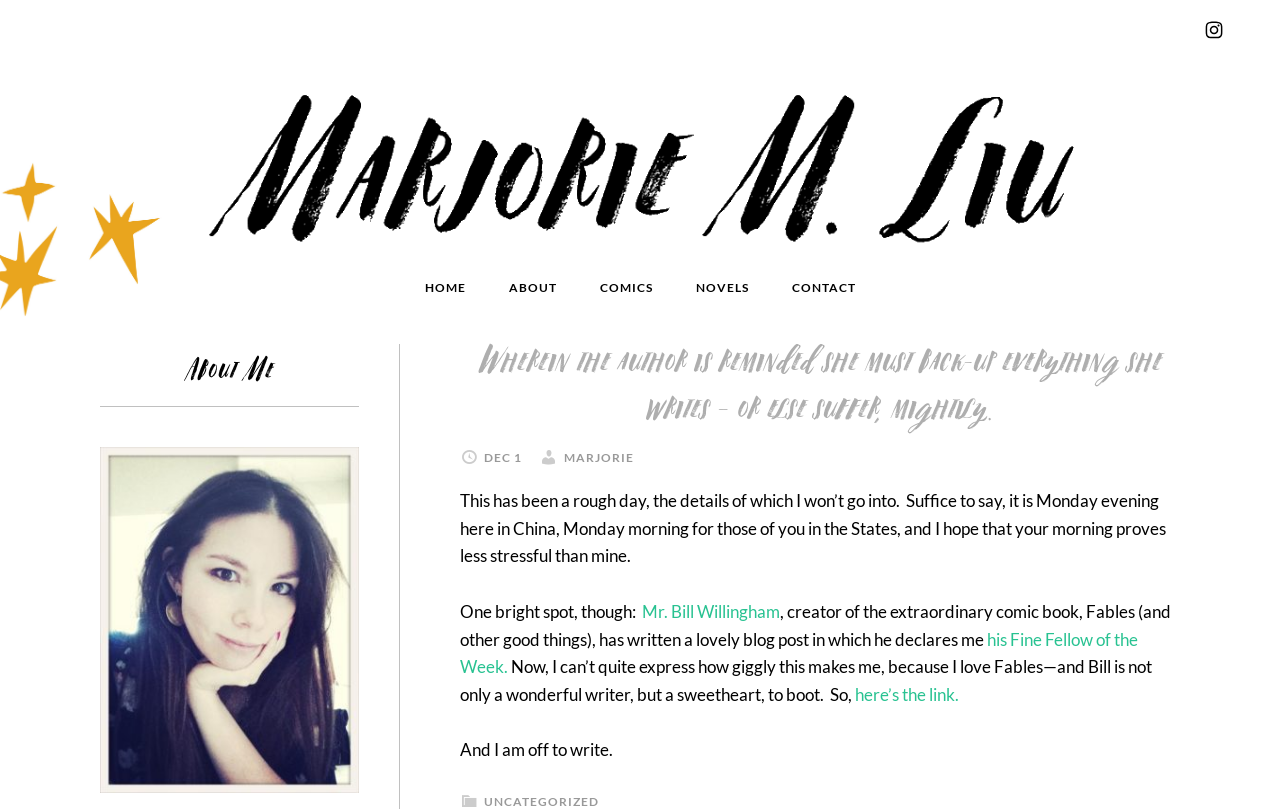Please specify the bounding box coordinates of the clickable section necessary to execute the following command: "Visit Instagram".

[0.933, 0.012, 0.964, 0.062]